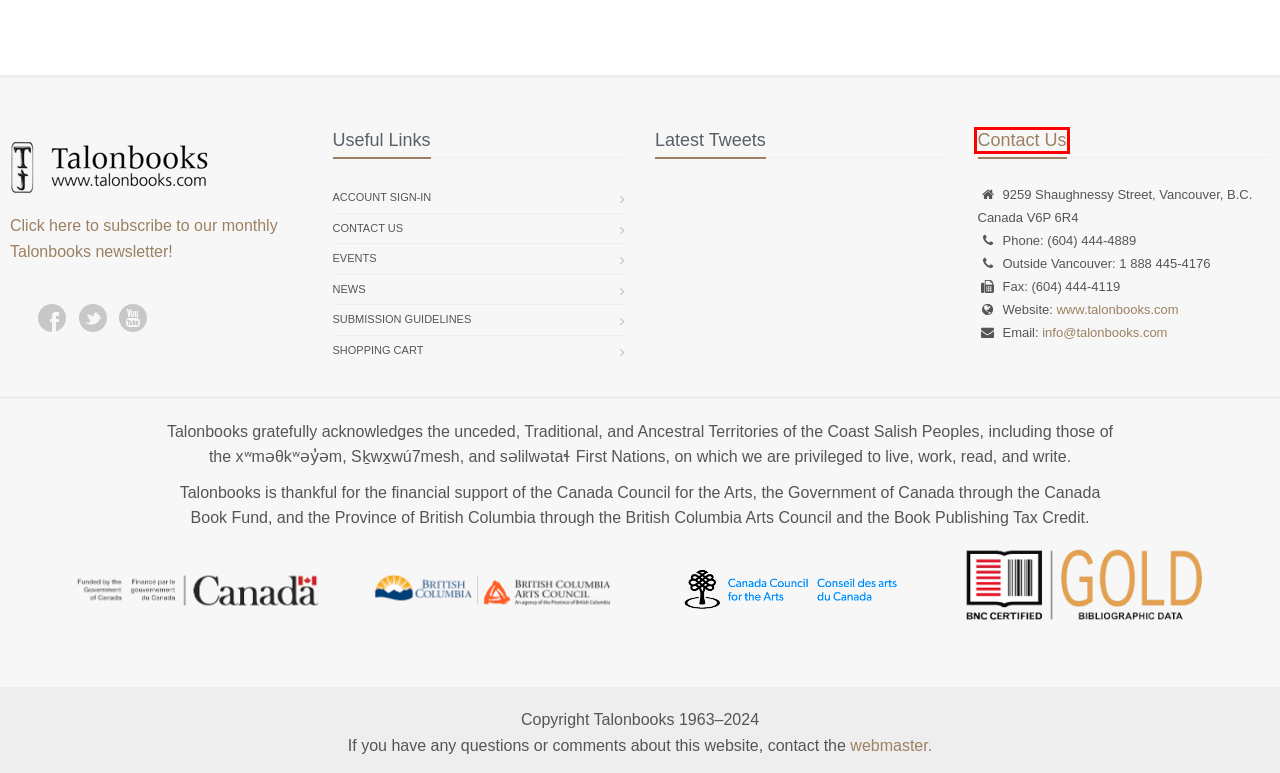You are presented with a screenshot of a webpage containing a red bounding box around an element. Determine which webpage description best describes the new webpage after clicking on the highlighted element. Here are the candidates:
A. Contact » Talonbooks
B. Contact » Contact » Talonbooks
C. events » Talonbooks
D. Submission Guidelines » Submission Guidelines » Talonbooks
E. Books » Talonbooks
F. Awards » Talonbooks
G. Authors » Talonbooks
H. Sign In

A